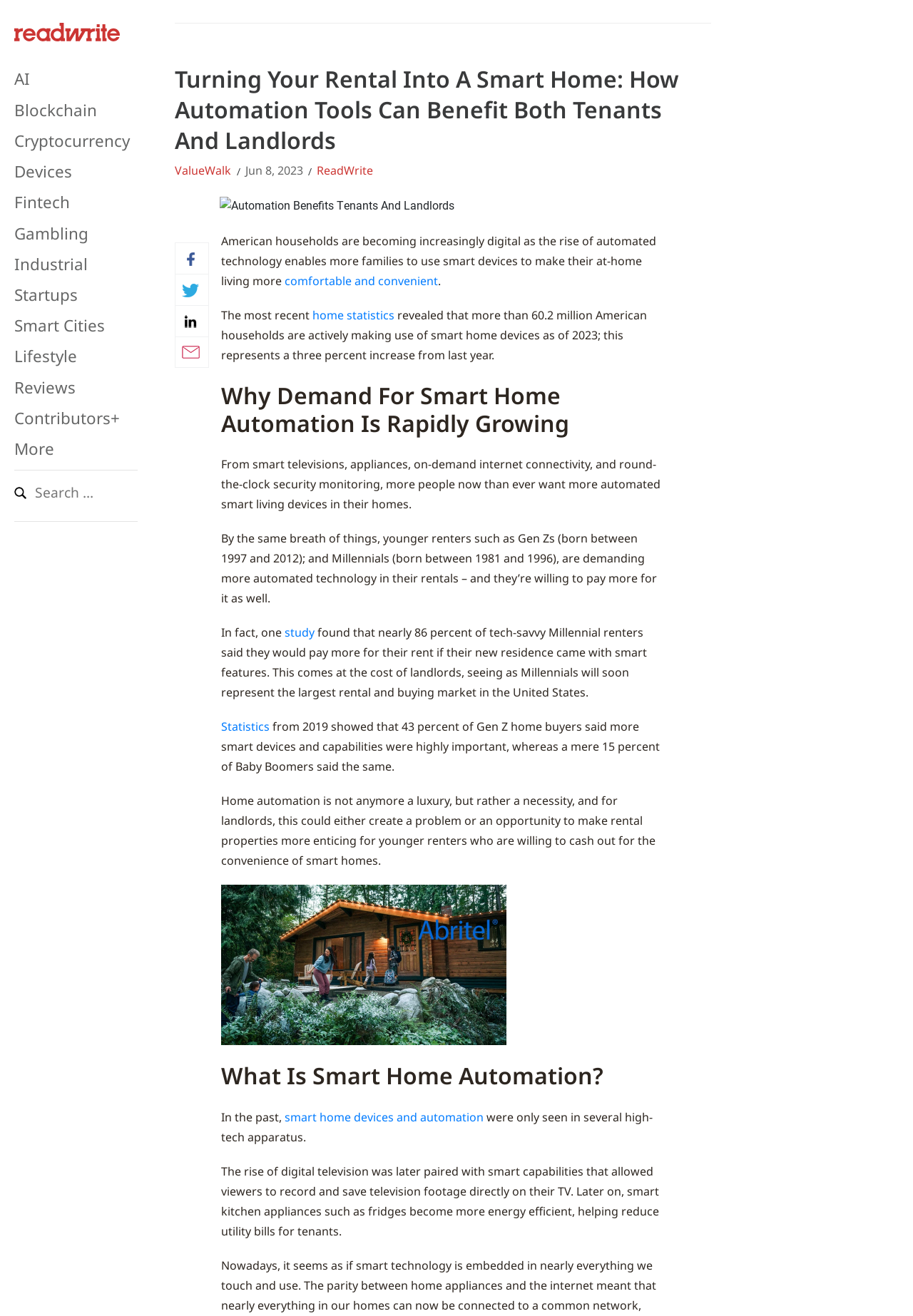Provide the bounding box coordinates for the area that should be clicked to complete the instruction: "Read more about smart home automation".

[0.312, 0.843, 0.53, 0.855]